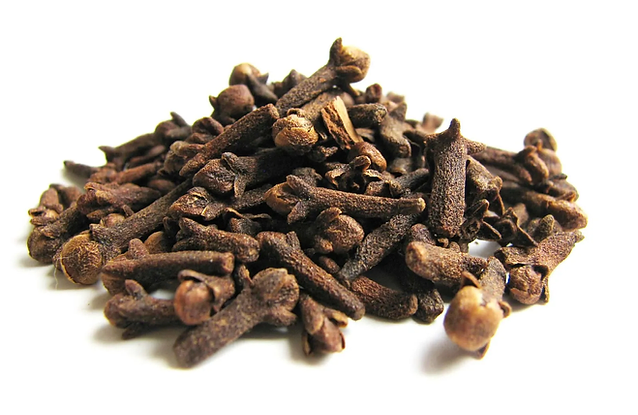What is the color of the cloves in the image?
Provide an in-depth and detailed explanation in response to the question.

The caption describes the cloves as having a characteristic dark brown color, which is visible in the image against the clean, white background.